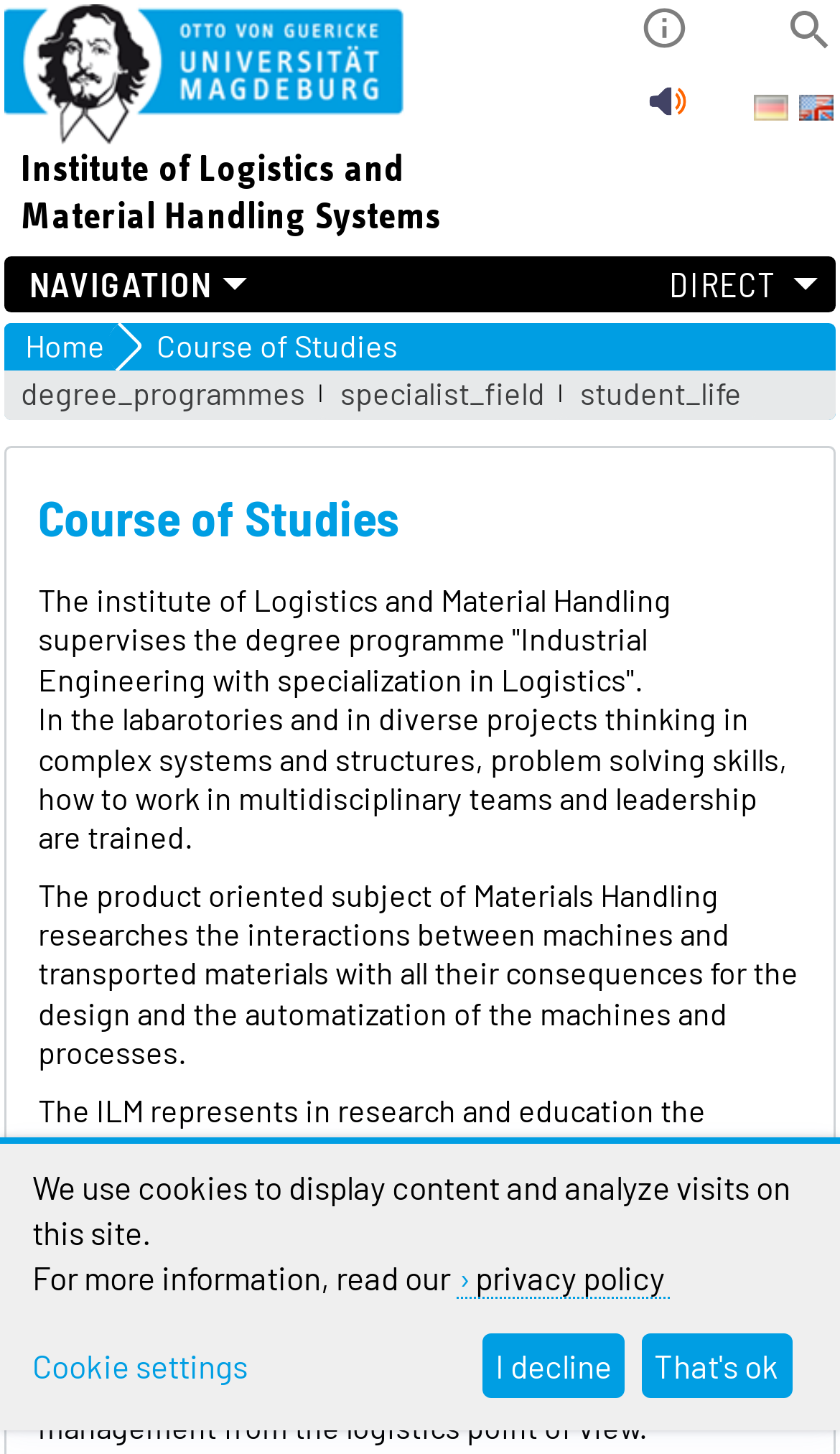What is the current page about?
Refer to the image and provide a one-word or short phrase answer.

Course of Studies